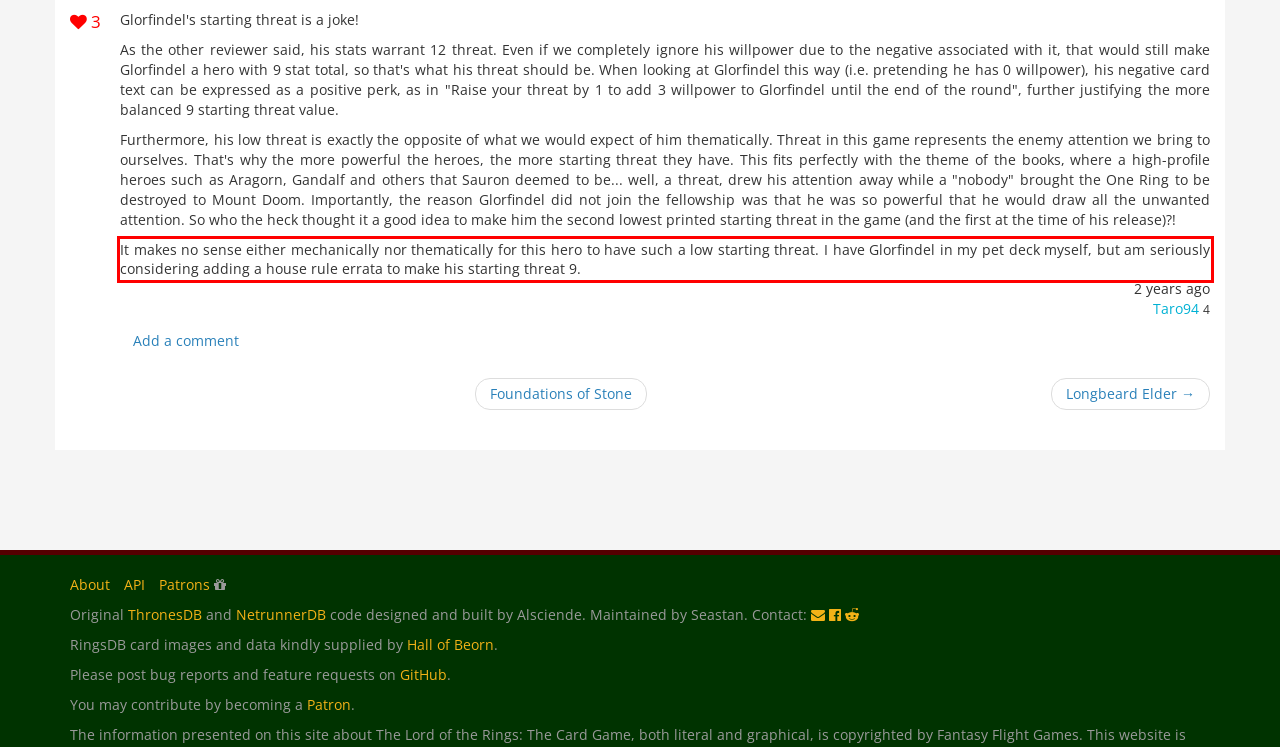Using the provided webpage screenshot, recognize the text content in the area marked by the red bounding box.

It makes no sense either mechanically nor thematically for this hero to have such a low starting threat. I have Glorfindel in my pet deck myself, but am seriously considering adding a house rule errata to make his starting threat 9.